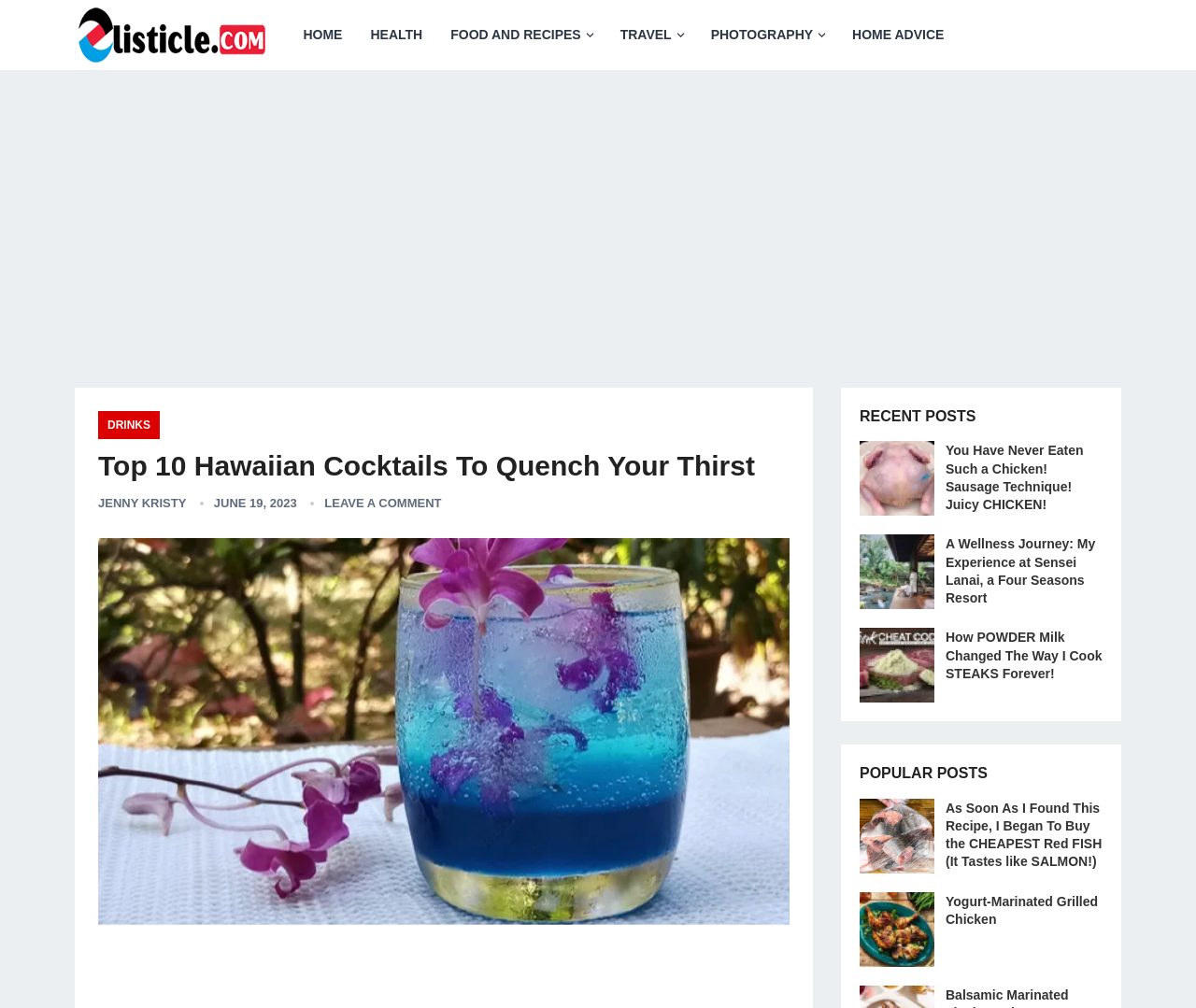Locate the bounding box coordinates for the element described below: "DRINKS". The coordinates must be four float values between 0 and 1, formatted as [left, top, right, bottom].

[0.082, 0.408, 0.134, 0.436]